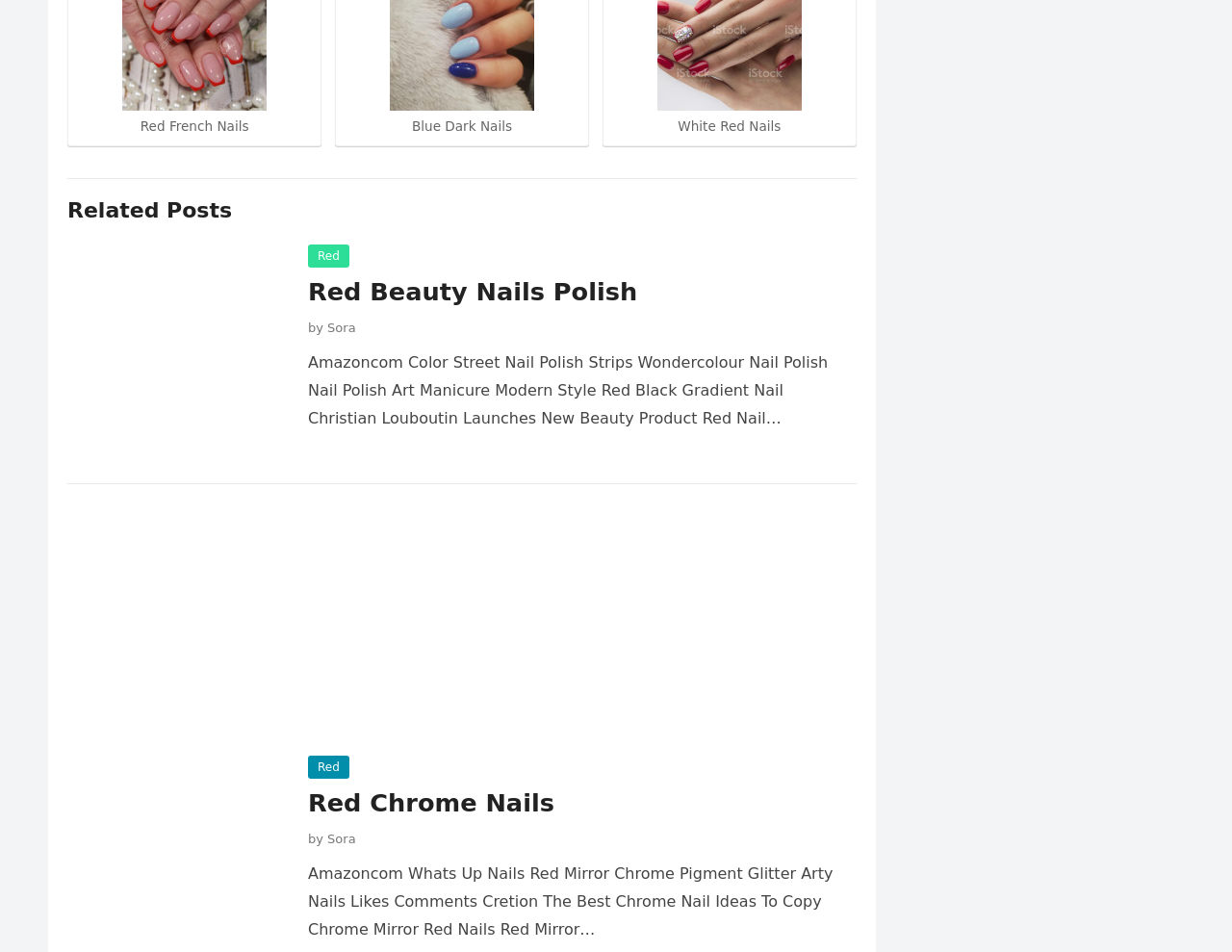Answer the question with a single word or phrase: 
What is the topic of the fourth related post?

Red Chrome Nails